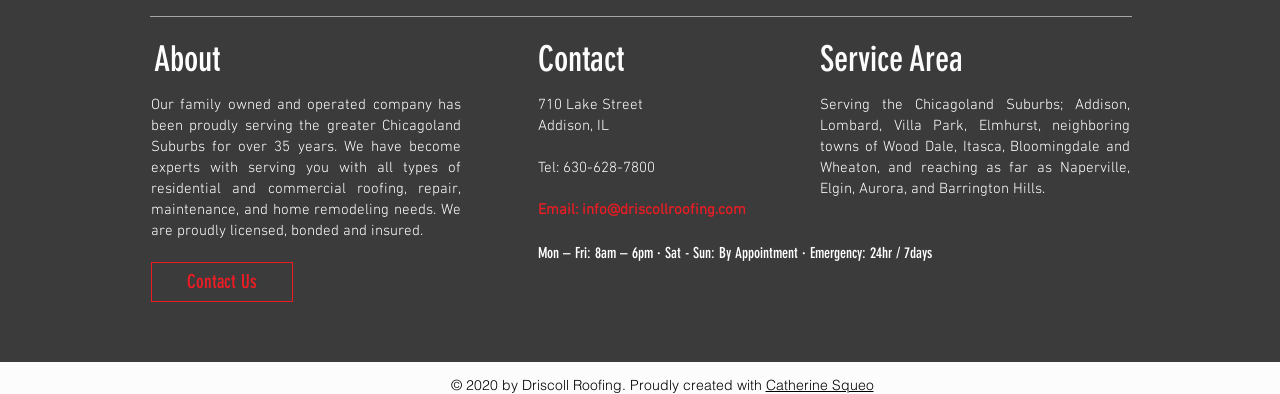With reference to the screenshot, provide a detailed response to the question below:
What is the company's email address?

The company's email address is mentioned in the contact information section, where it says 'Email: info@driscollroofing.com'.